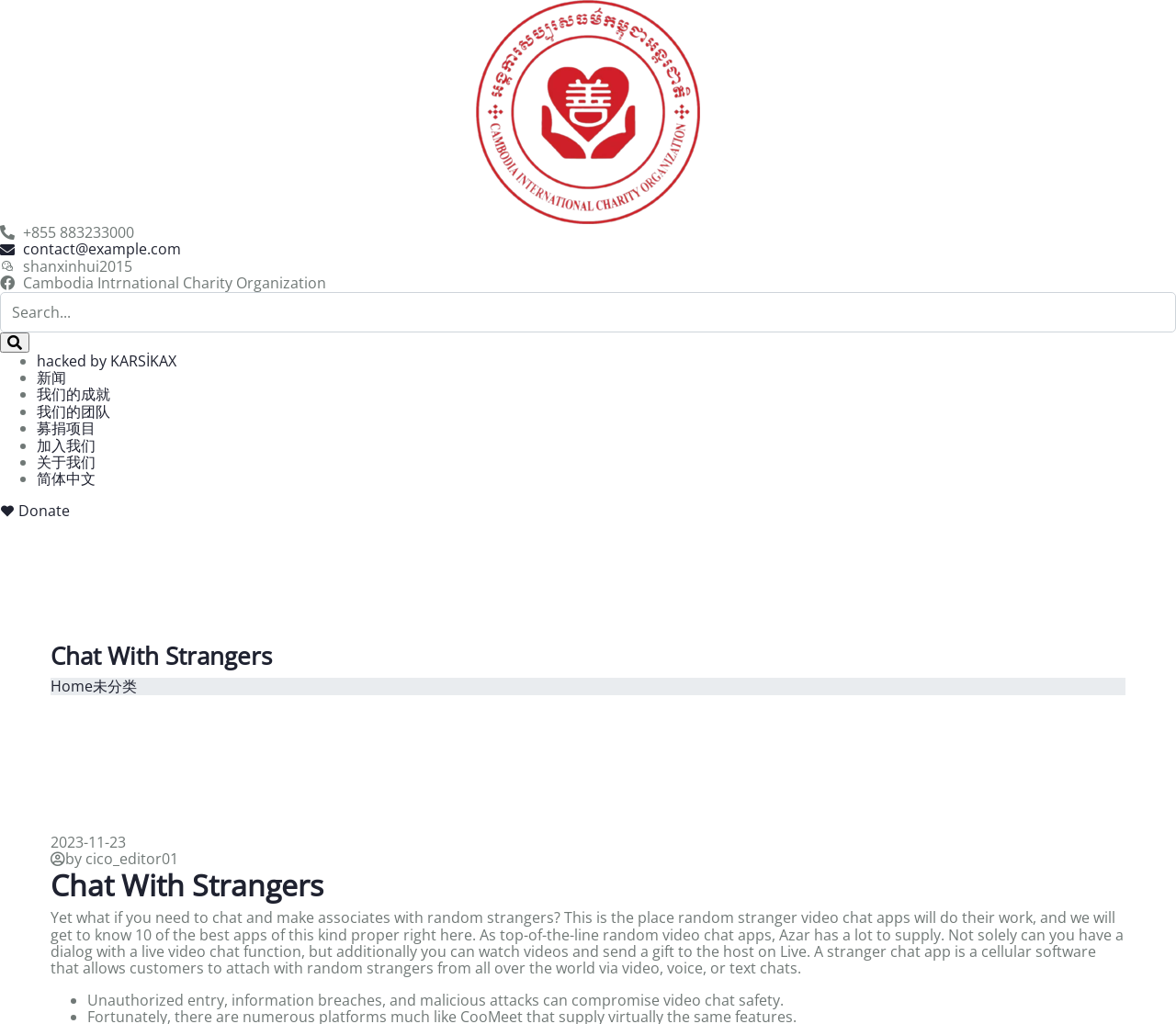Given the description: "hacked by KARSİKAX", determine the bounding box coordinates of the UI element. The coordinates should be formatted as four float numbers between 0 and 1, [left, top, right, bottom].

[0.031, 0.342, 0.15, 0.362]